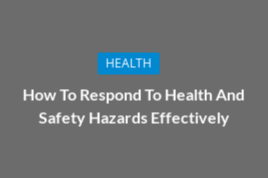Describe thoroughly the contents of the image.

The image features a bold header titled "How To Respond To Health And Safety Hazards Effectively," emphasizing the importance of health and safety in various contexts. Above the header, there is a highlighted link labeled "HEALTH," which suggests that the content may be part of a health-related category or article. The background of the image is a muted gray, providing a contrast that allows the text to stand out clearly, drawing attention to the essential topic of effectively addressing potential health and safety risks. This visual element serves as a guide for readers looking to enhance their understanding and response strategies related to health hazards.